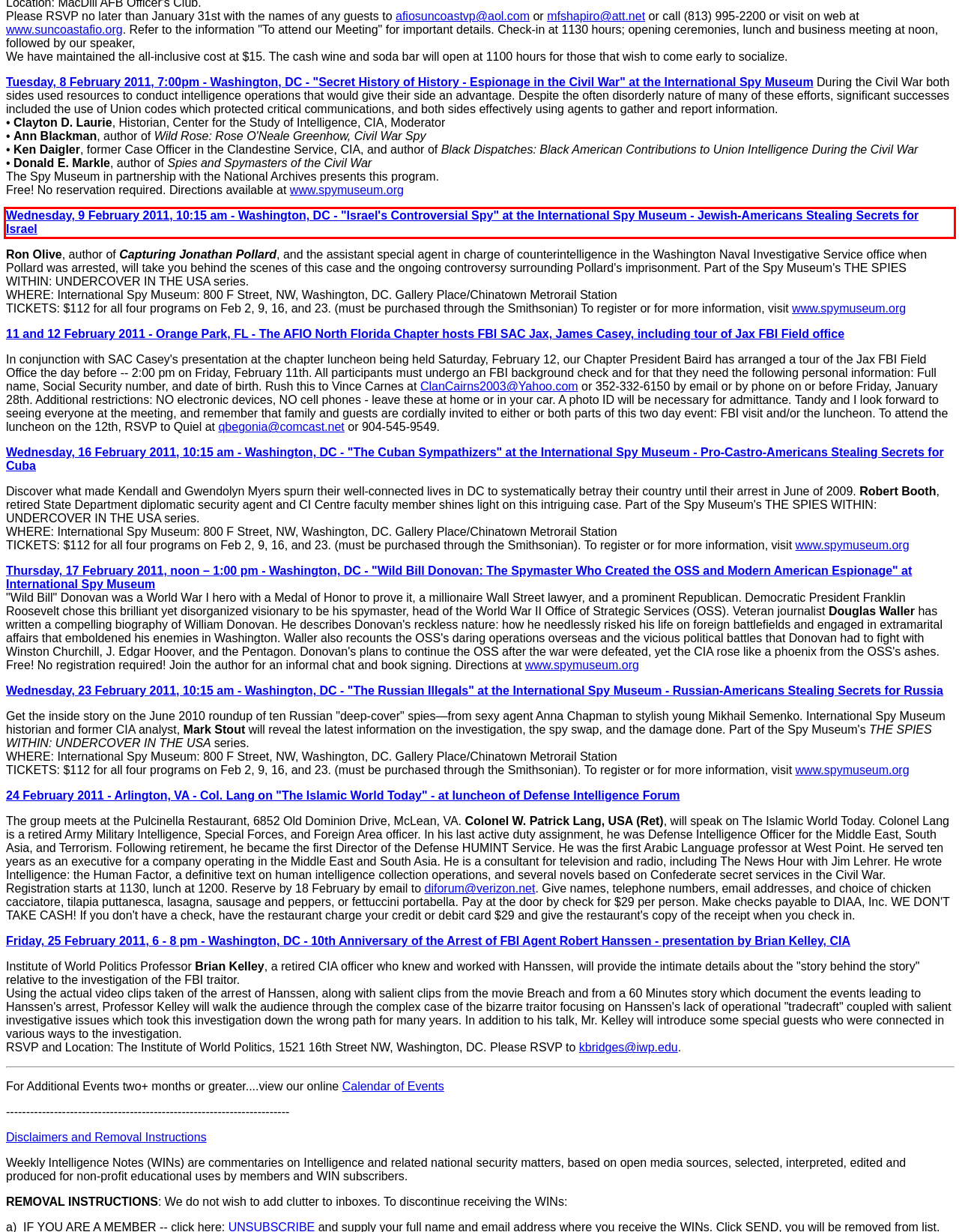Identify the text inside the red bounding box on the provided webpage screenshot by performing OCR.

Wednesday, 9 February 2011, 10:15 am - Washington, DC - "Israel's Controversial Spy" at the International Spy Museum - Jewish-Americans Stealing Secrets for Israel